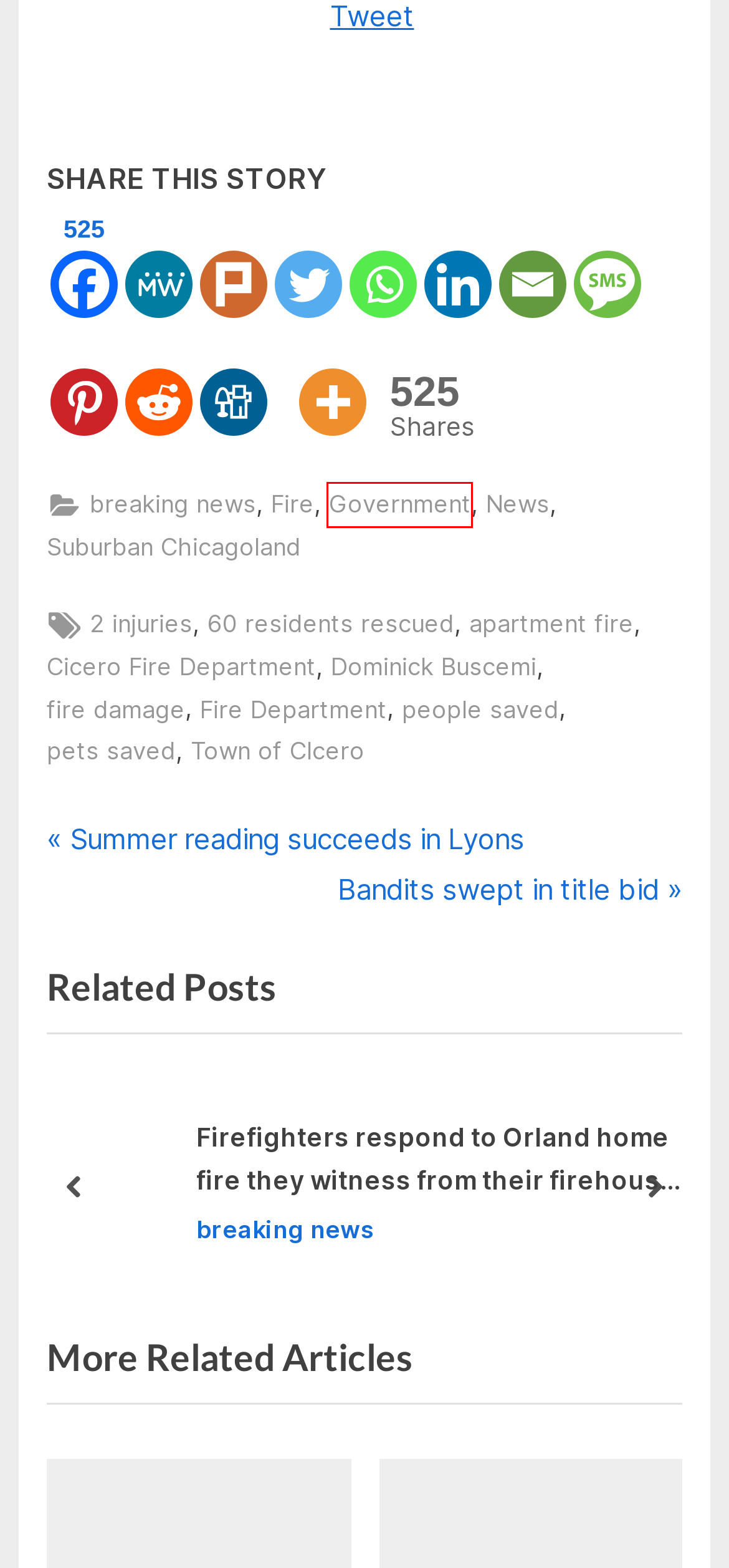You are given a screenshot of a webpage with a red rectangle bounding box. Choose the best webpage description that matches the new webpage after clicking the element in the bounding box. Here are the candidates:
A. Town of CIcero Archives - Suburban Chicagoland
B. pets saved Archives - Suburban Chicagoland
C. people saved Archives - Suburban Chicagoland
D. Government Archives - Suburban Chicagoland
E. apartment fire Archives - Suburban Chicagoland
F. Fire Archives - Suburban Chicagoland
G. Summer reading succeeds in Lyons - Suburban Chicagoland
H. Dominick Buscemi Archives - Suburban Chicagoland

D